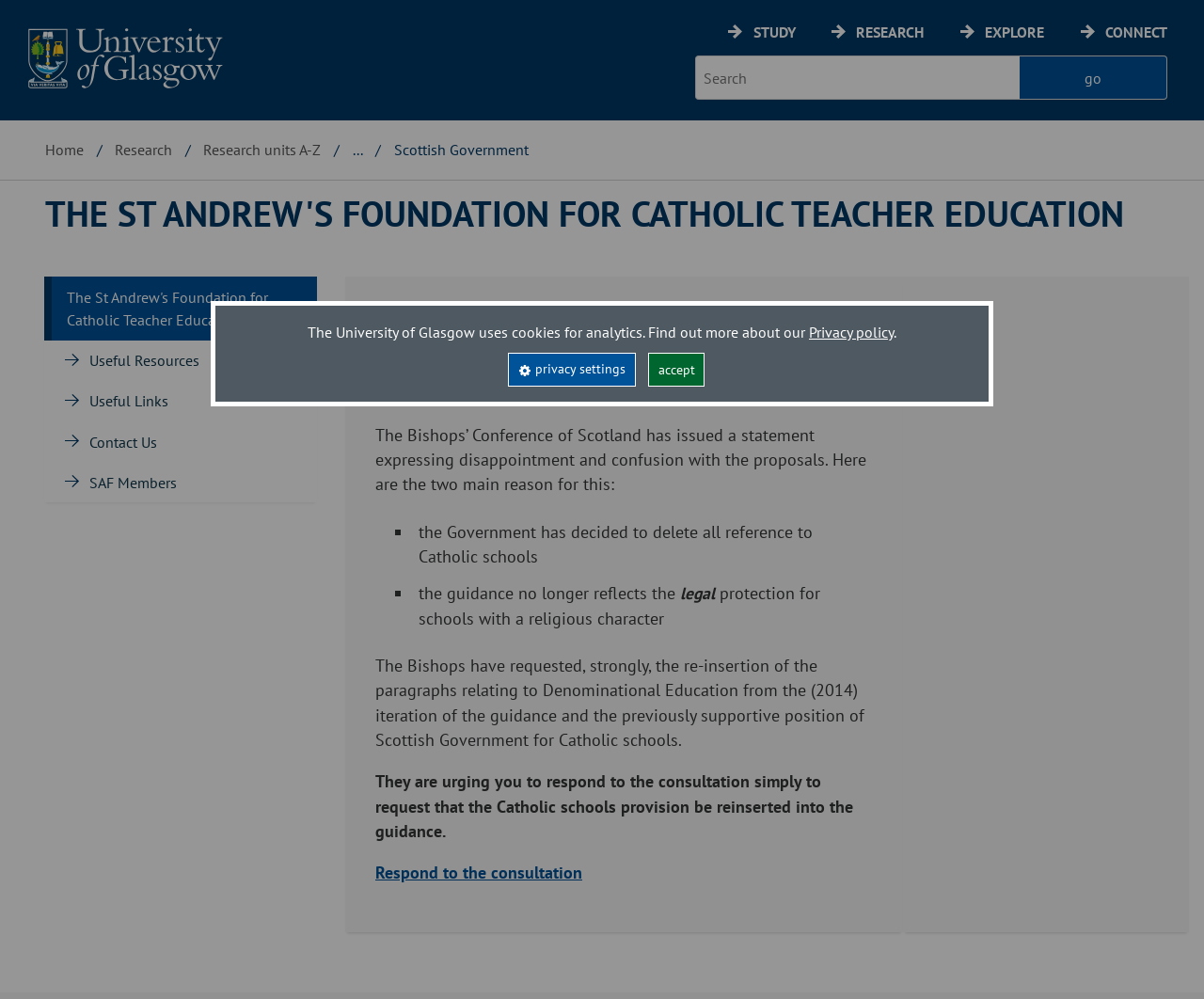Please provide a comprehensive answer to the question below using the information from the image: What is the action that the Bishops are requesting?

I found the answer by reading the text on the webpage, which states that the Bishops are urging people to respond to the consultation to request that the Catholic schools provision be reinserted into the guidance. This implies that the action they are requesting is for people to respond to the consultation.